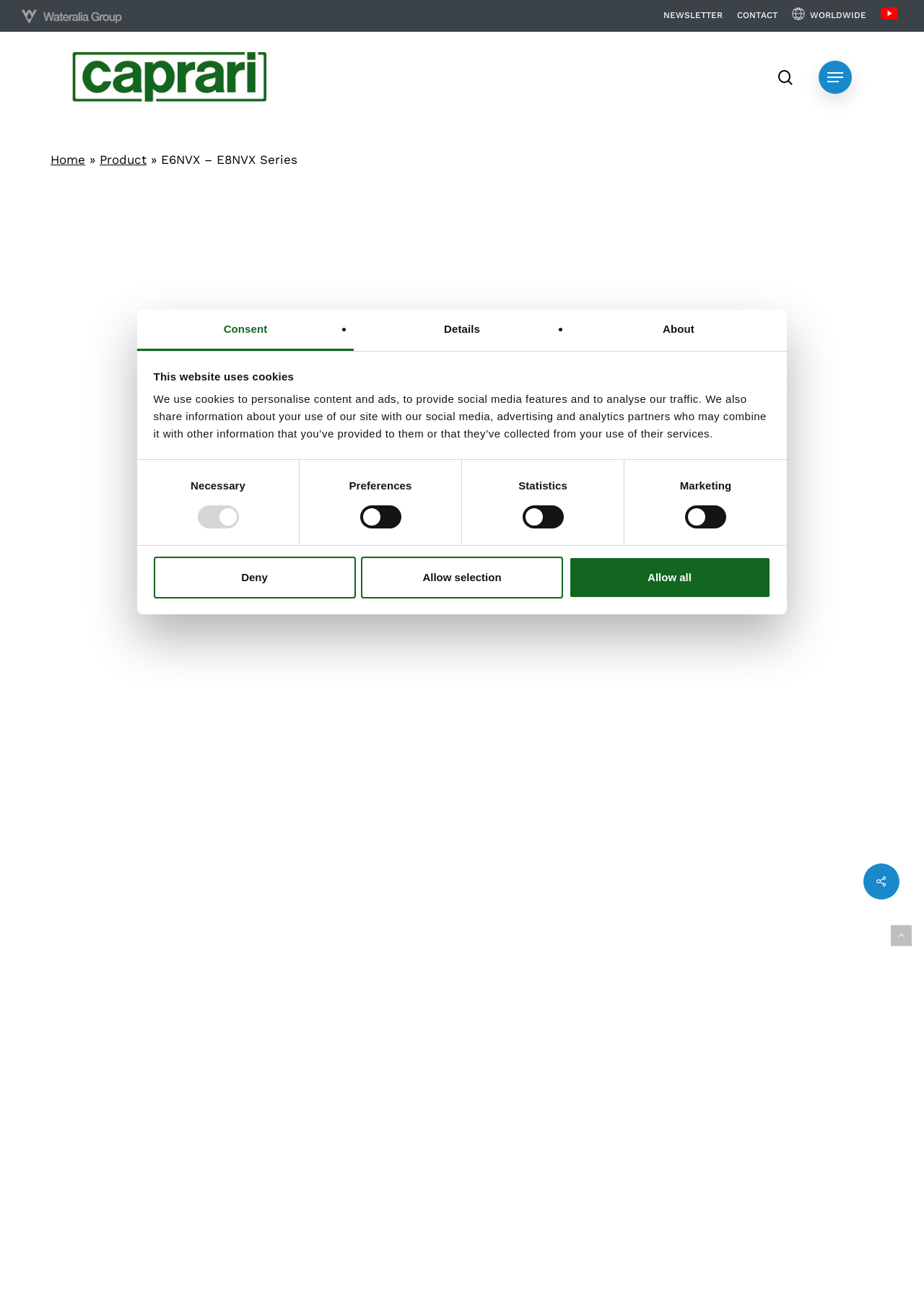Answer the question in one word or a short phrase:
What is the benefit of the construction of the E6NVX-E8NVX?

Energy saving, robustness and reliability